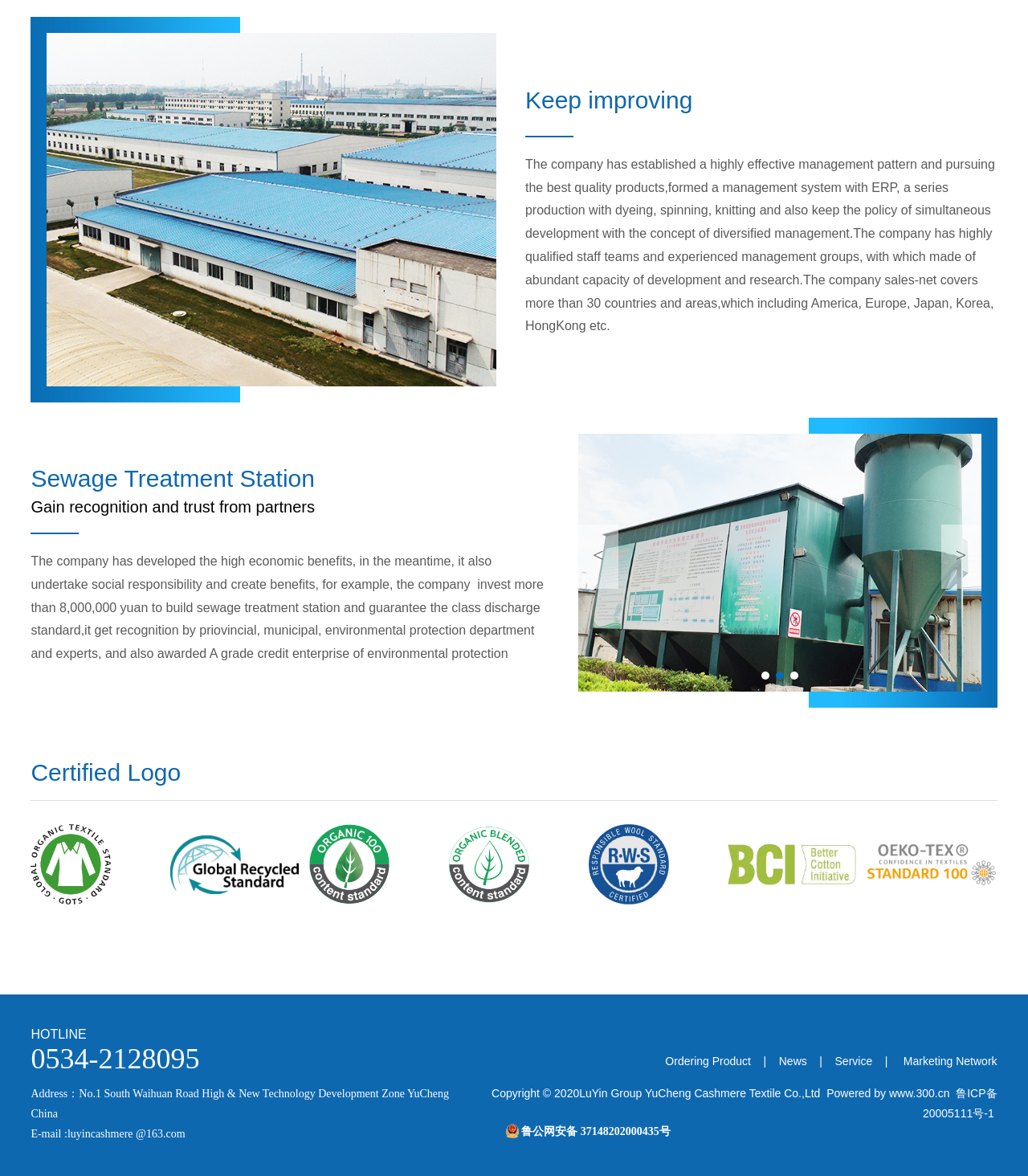What is the company's address?
Give a detailed and exhaustive answer to the question.

The company's address is No.1 South Waihuan Road, High & New Technology Development Zone, YuCheng, China, as stated in the StaticText element with the text 'Address：No.1 South Waihuan Road High & New Technology Development Zone YuCheng China'.